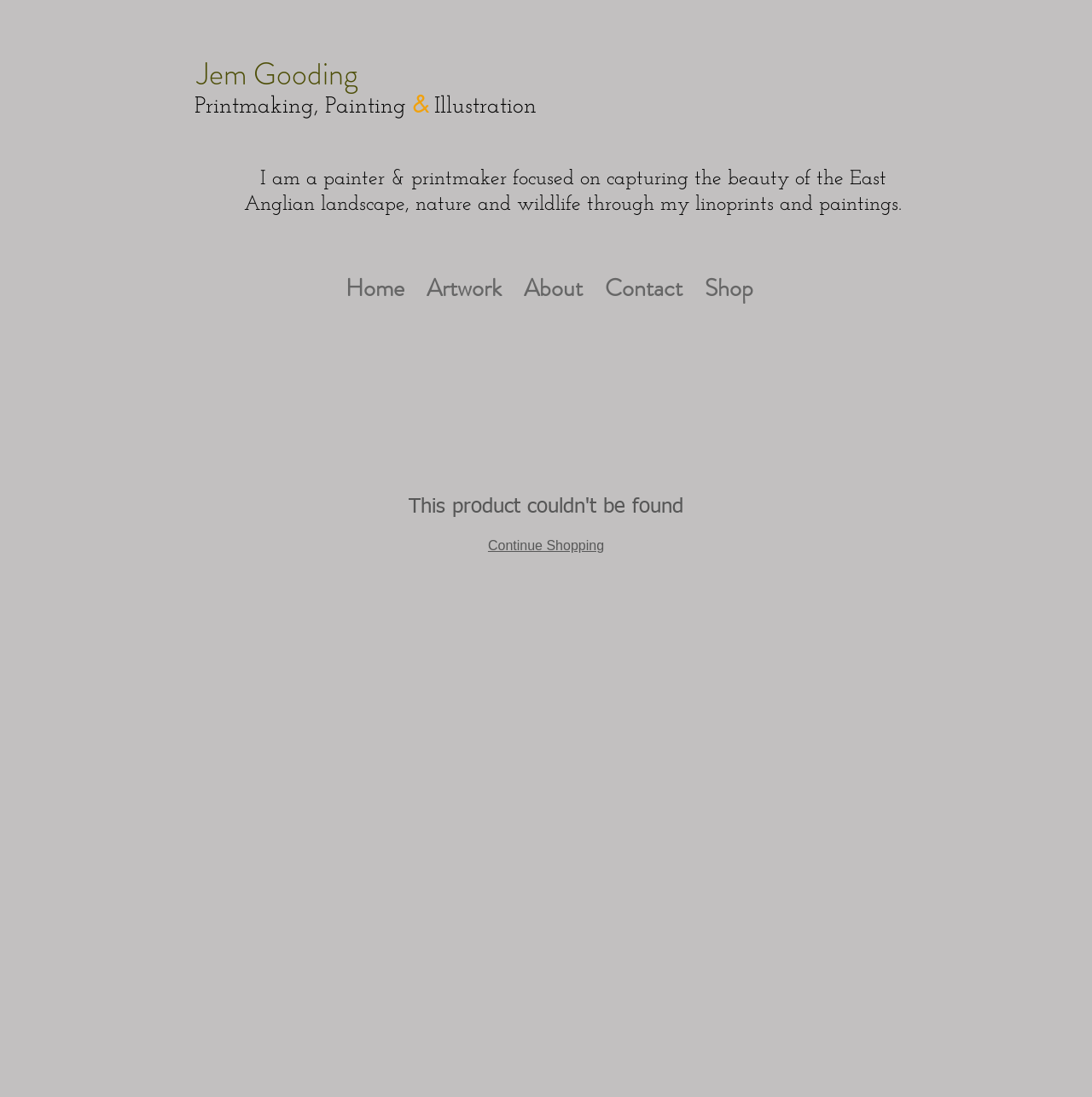Identify the bounding box for the element characterized by the following description: "Continue Shopping".

[0.447, 0.49, 0.553, 0.504]